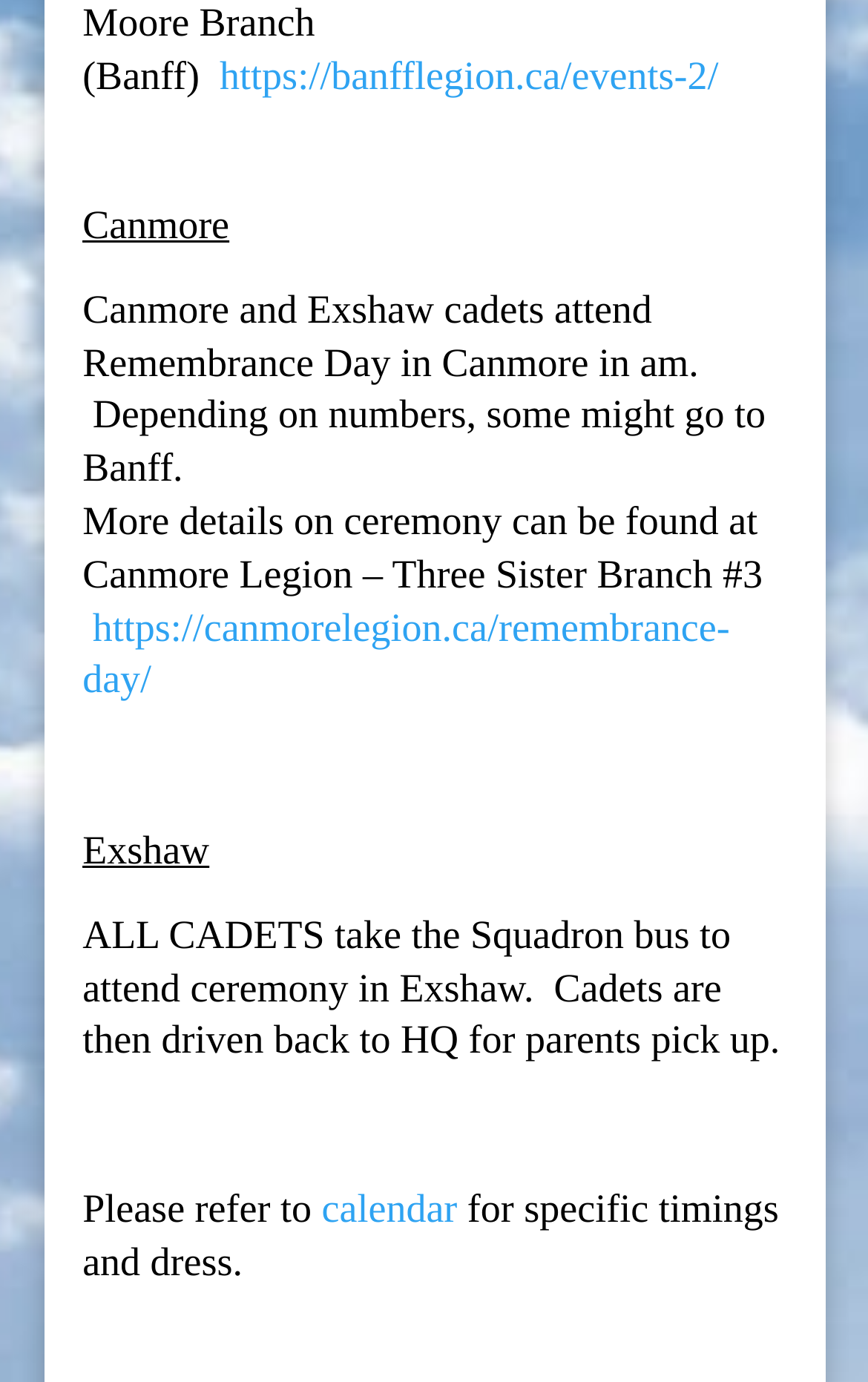Use a single word or phrase to answer the question:
What is the mode of transportation for cadets to attend the ceremony in Exshaw?

Squadron bus